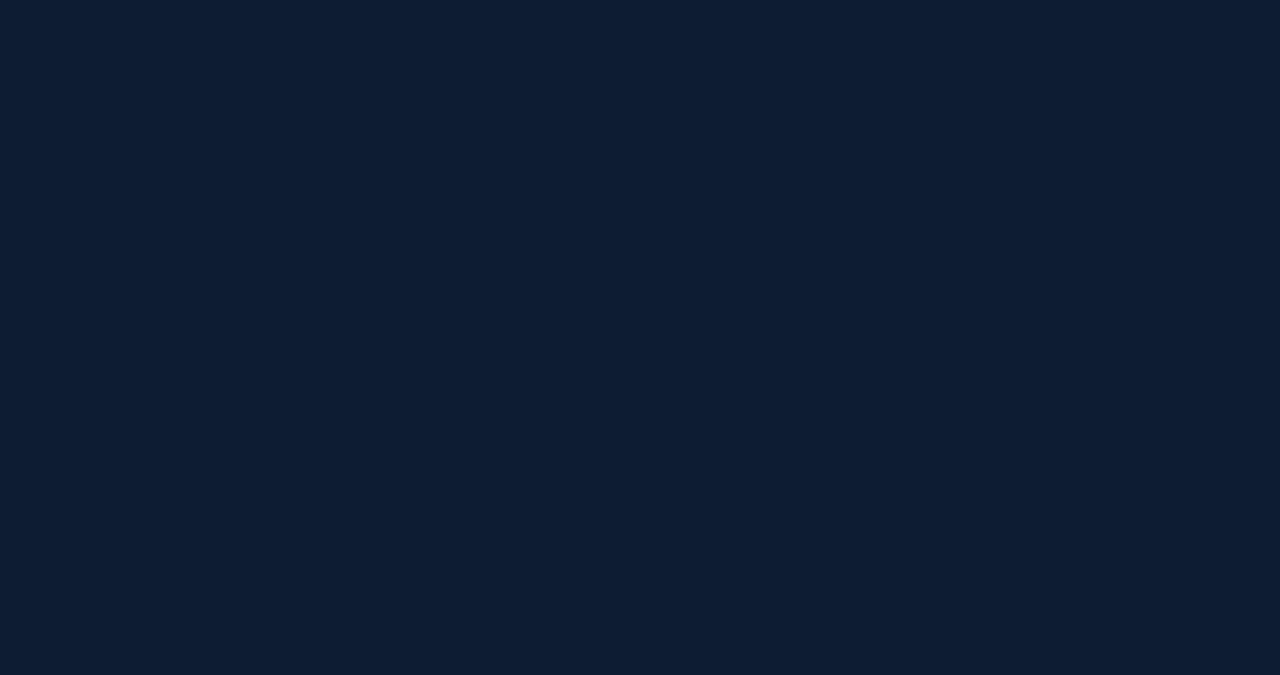Refer to the element description Services and identify the corresponding bounding box in the screenshot. Format the coordinates as (top-left x, top-left y, bottom-right x, bottom-right y) with values in the range of 0 to 1.

[0.296, 0.574, 0.348, 0.597]